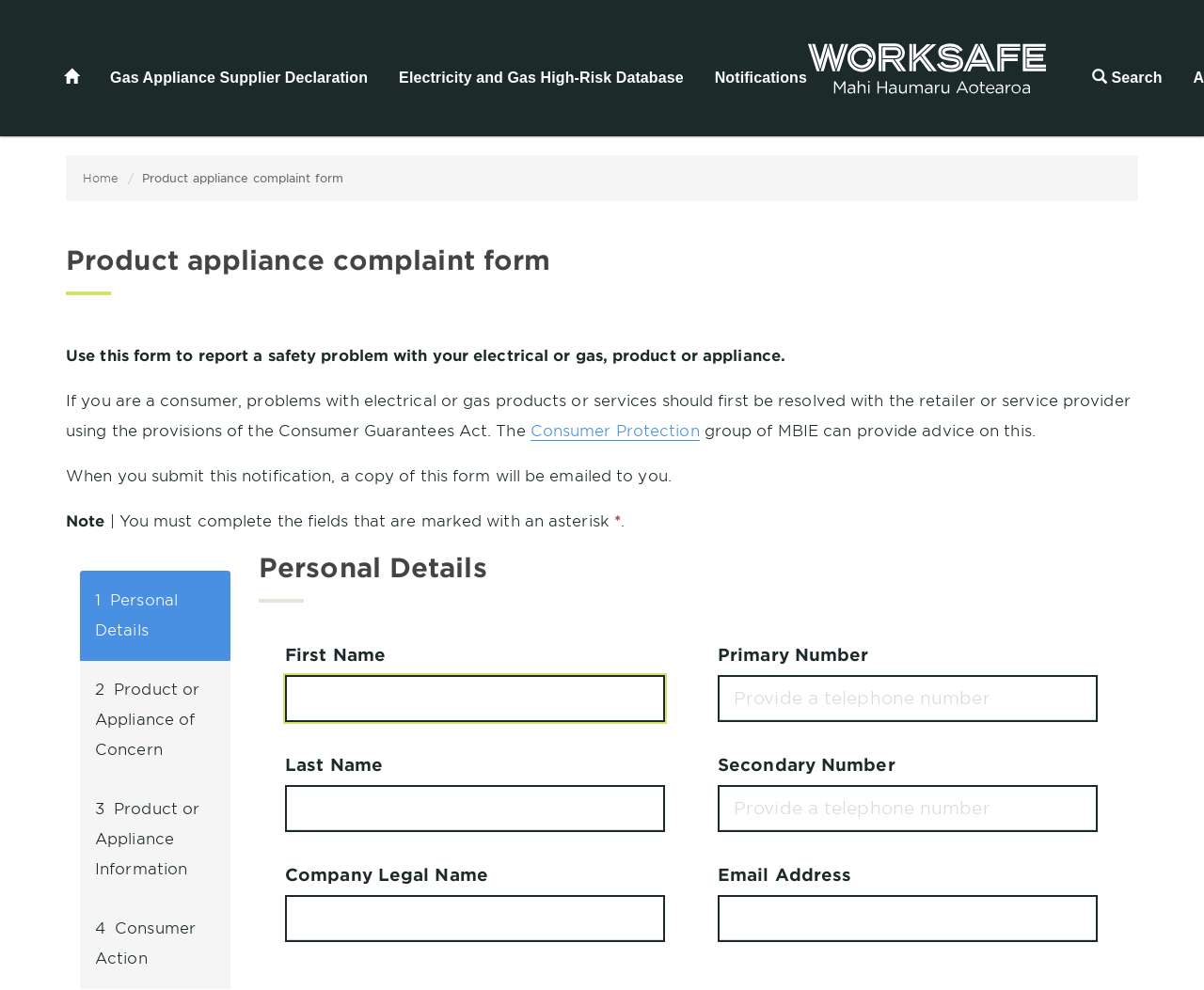What is the title or heading displayed on the webpage?

Product appliance complaint form